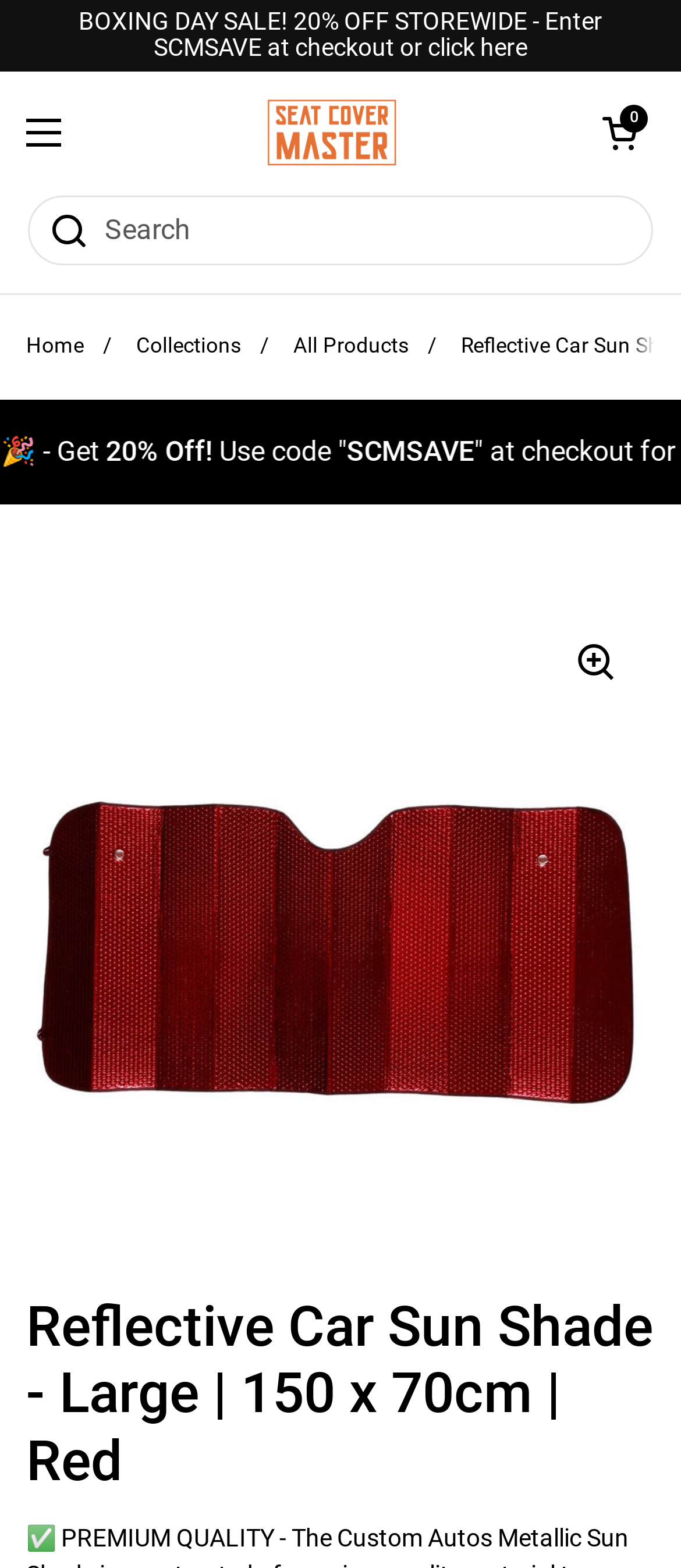Examine the screenshot and answer the question in as much detail as possible: What is the name of the website?

I determined the answer by looking at the link element with the text 'Seat Cover Master NZ' and an image with the same name, which suggests that it is the website's name.